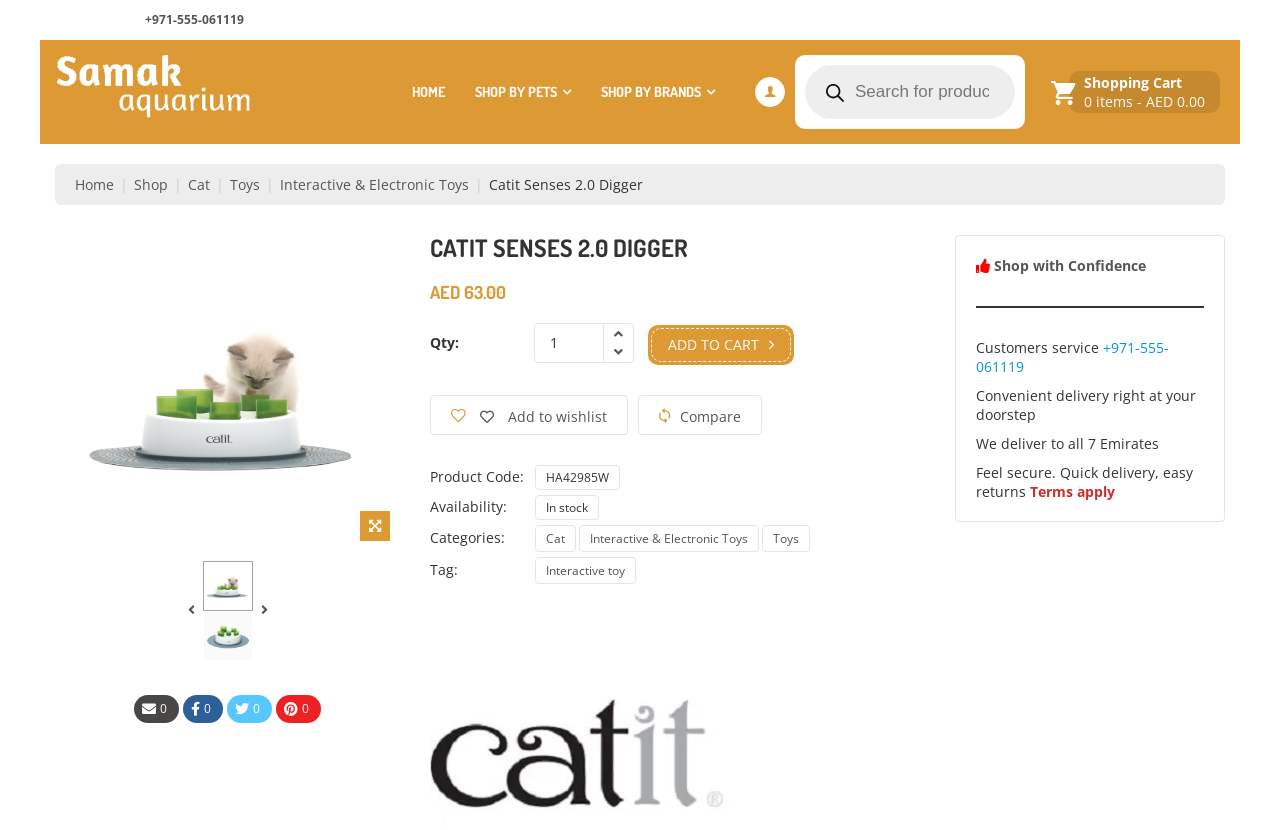What is the purpose of the Catit Senses 2.0 Digger?
Using the image, provide a detailed and thorough answer to the question.

I inferred the purpose of the product by understanding the product name and description, which suggests that it is a toy that encourages cats to work for their food or treats in a fun and natural manner.